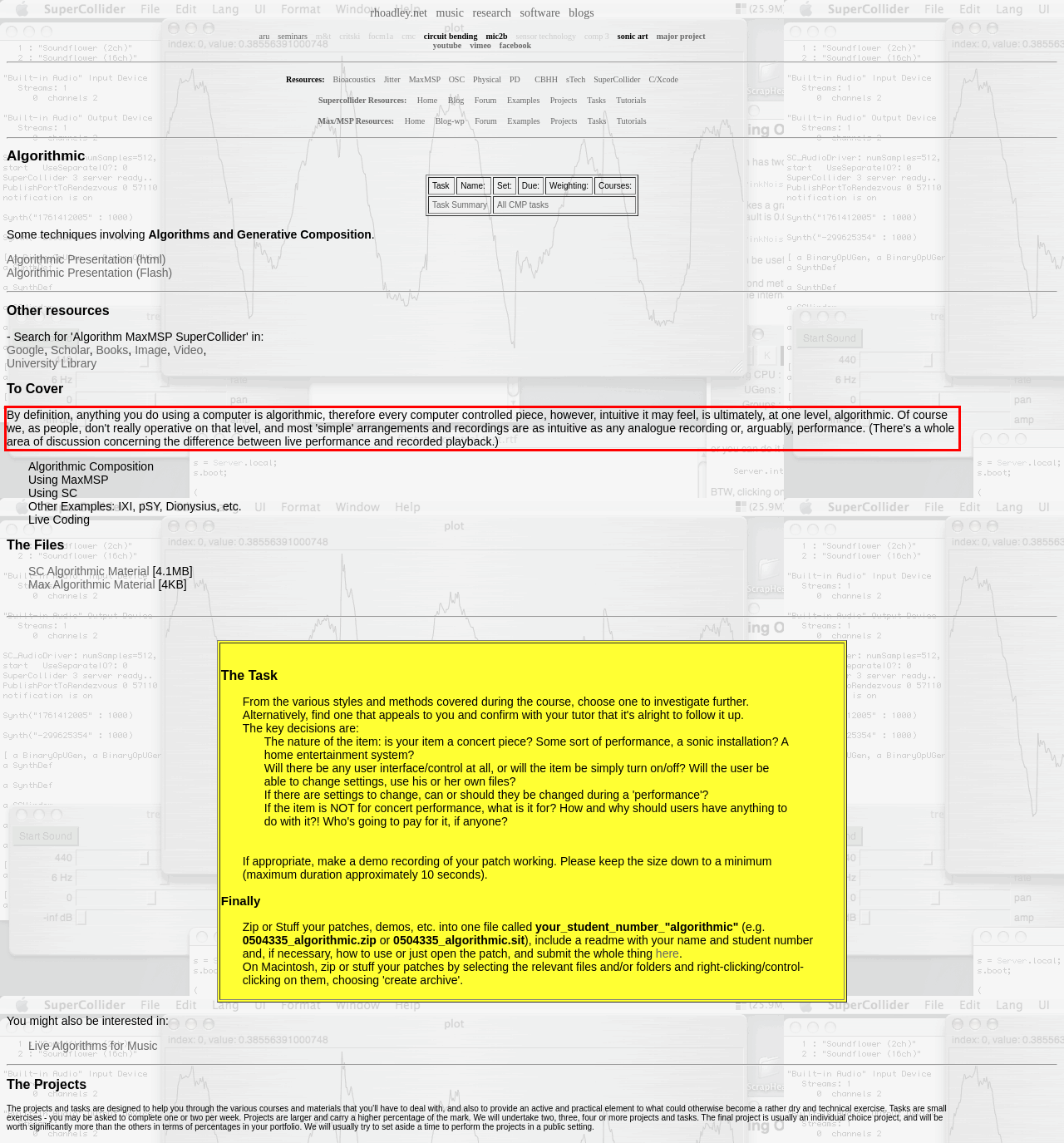You are given a screenshot with a red rectangle. Identify and extract the text within this red bounding box using OCR.

By definition, anything you do using a computer is algorithmic, therefore every computer controlled piece, however, intuitive it may feel, is ultimately, at one level, algorithmic. Of course we, as people, don't really operative on that level, and most 'simple' arrangements and recordings are as intuitive as any analogue recording or, arguably, performance. (There's a whole area of discussion concerning the difference between live performance and recorded playback.)